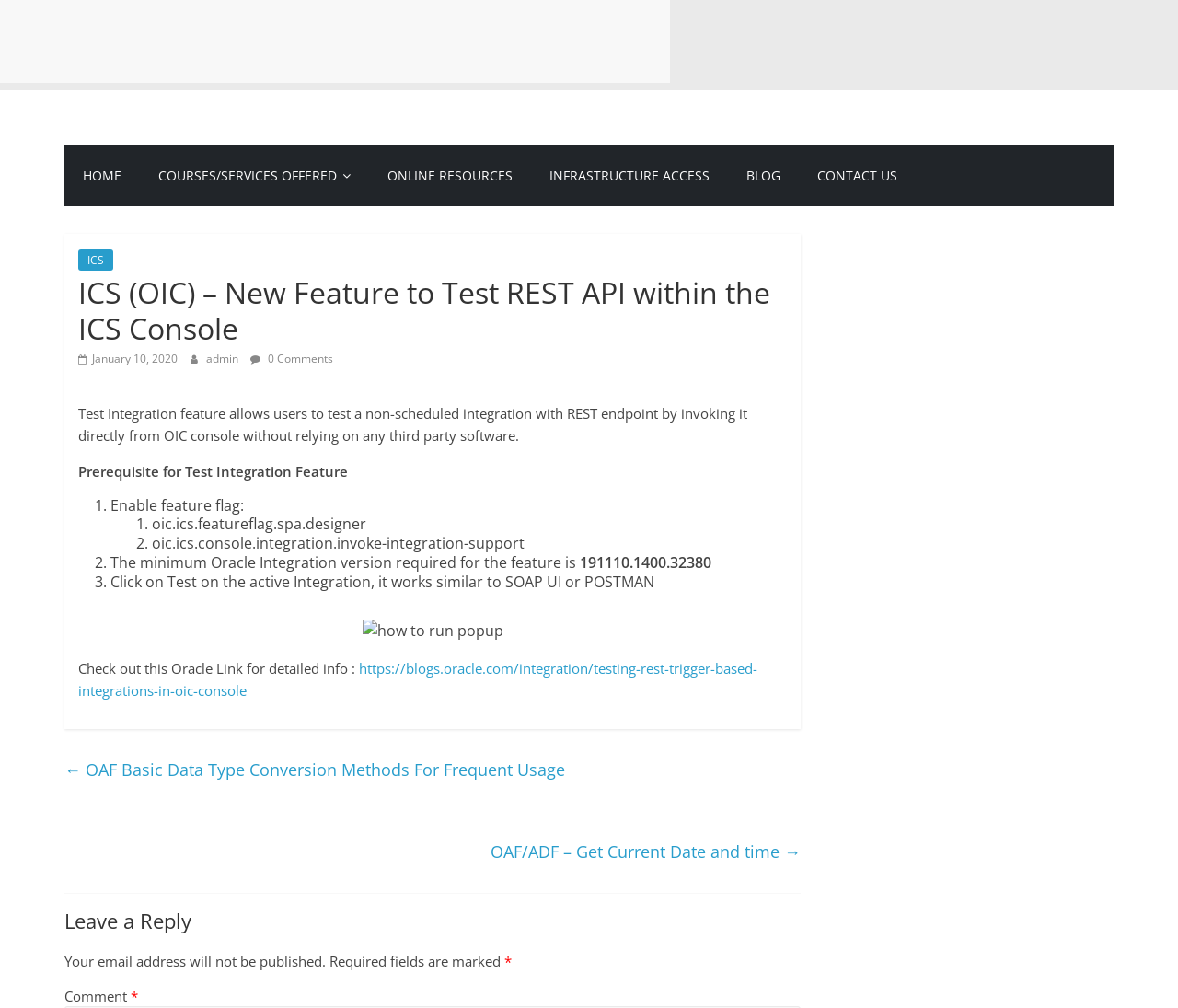Detail the various sections and features of the webpage.

The webpage is about a new feature in ICS (OIC) that allows users to test REST API within the ICS Console. The page has a header section with links to various sections of the website, including "HOME", "COURSES/SERVICES OFFERED", "ONLINE RESOURCES", "INFRASTRUCTURE ACCESS", "BLOG", and "CONTACT US". 

Below the header section, there is an article section that contains the main content of the page. The article is titled "ICS (OIC) – New Feature to Test REST API within the ICS Console" and has a publication date of January 10, 2020. The article describes the Test Integration feature, which allows users to test a non-scheduled integration with a REST endpoint directly from the OIC console without relying on any third-party software.

The article is divided into sections, including "Prerequisite for Test Integration Feature", which lists three prerequisites for using the feature. Each prerequisite is numbered and includes a brief description. There is also an image on the page that shows how to run a popup.

The page also includes a section with a link to an Oracle blog post that provides more detailed information on testing REST trigger-based integrations in the OIC console. At the bottom of the page, there are links to previous and next articles, as well as a section for leaving a reply or comment.